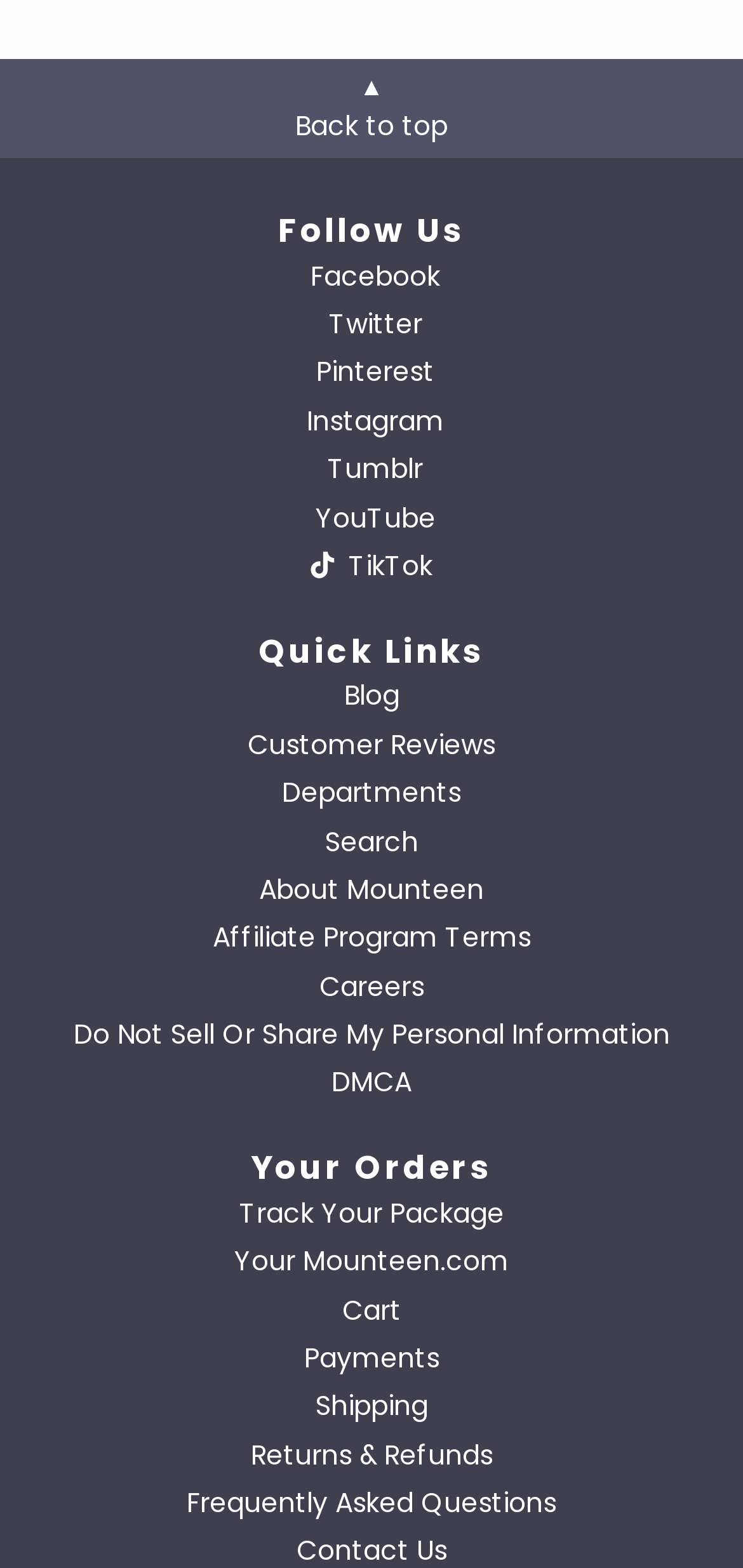What is the last quick link available?
From the image, respond using a single word or phrase.

Frequently Asked Questions